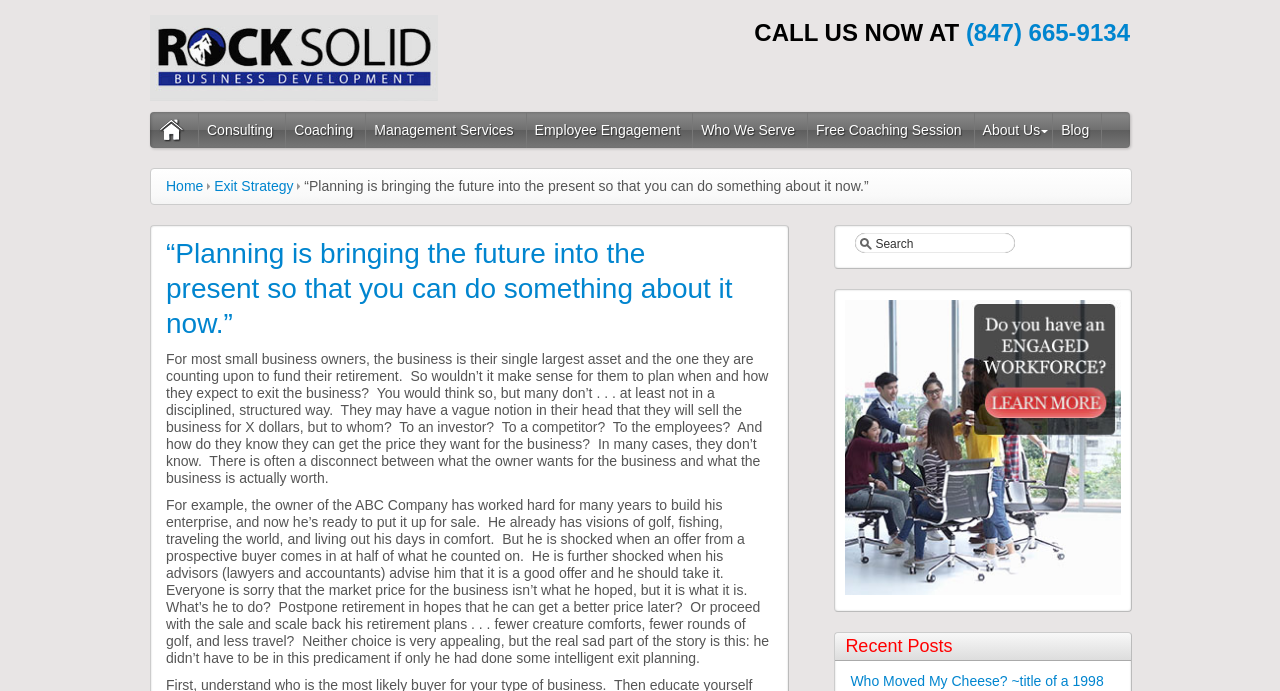Using the provided element description, identify the bounding box coordinates as (top-left x, top-left y, bottom-right x, bottom-right y). Ensure all values are between 0 and 1. Description: Exit Strategy

[0.167, 0.258, 0.229, 0.281]